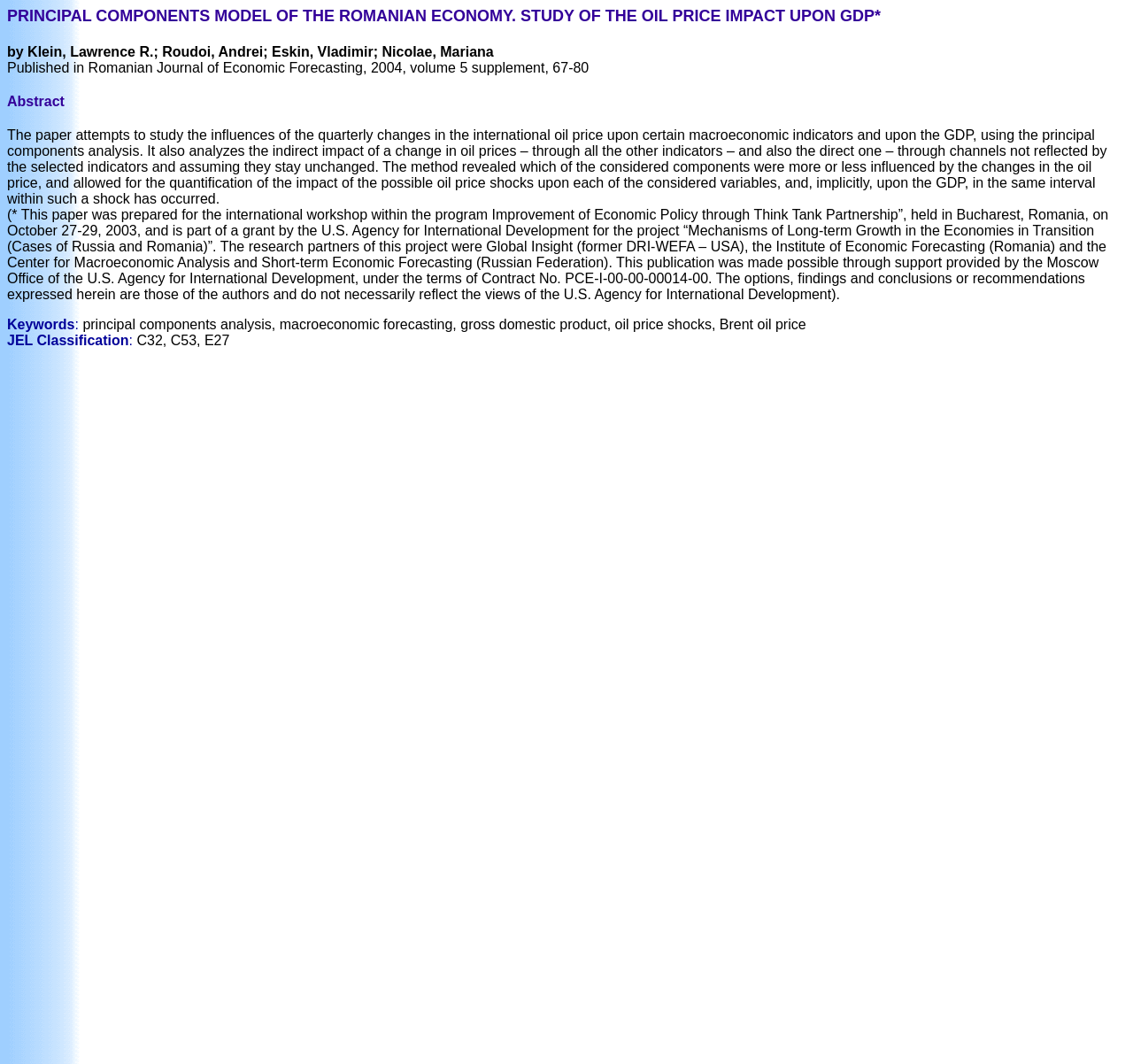Answer the question below in one word or phrase:
Who are the authors of the paper?

Klein, Roudoi, Eskin, Nicolae